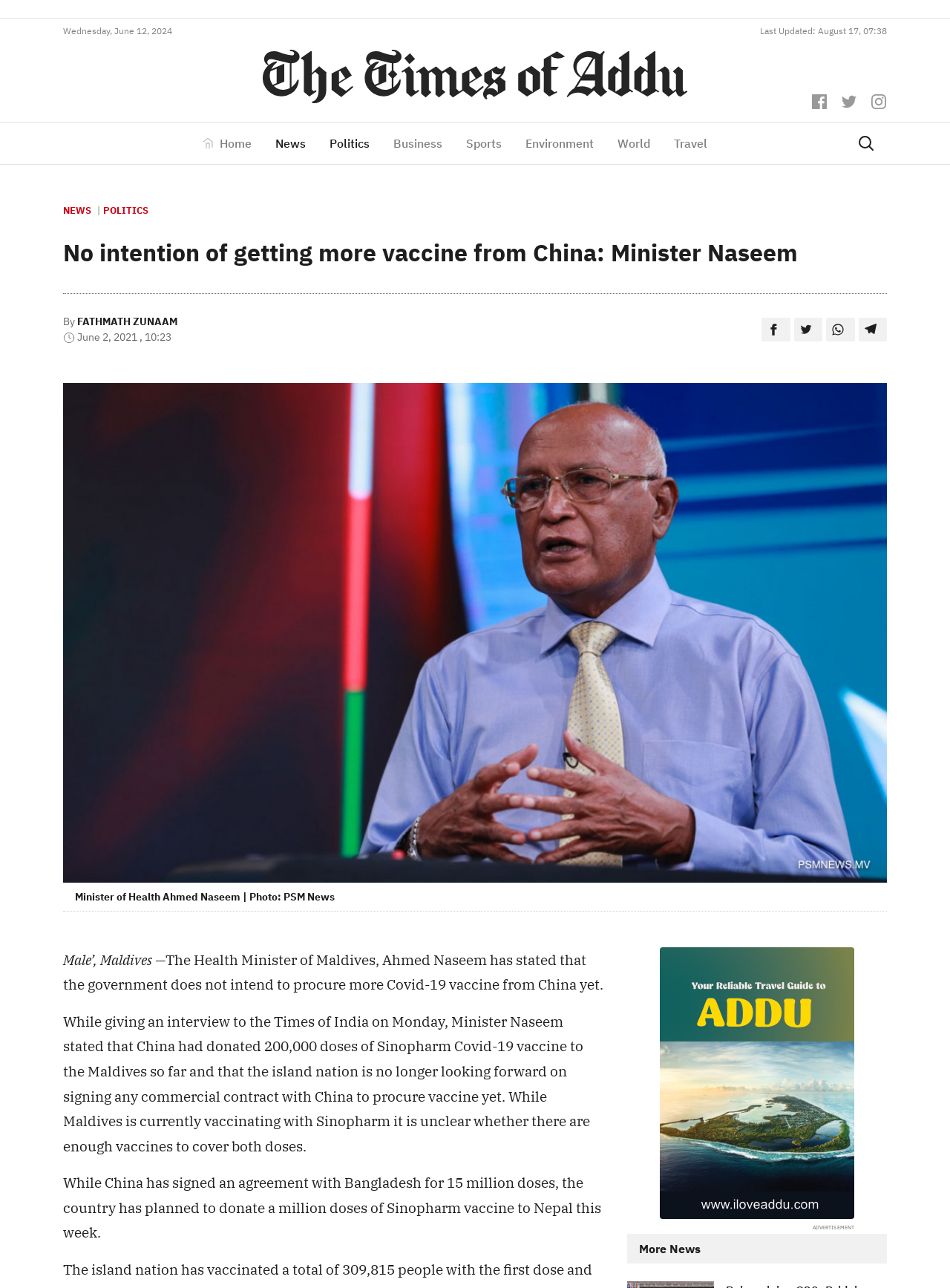Please locate the bounding box coordinates of the element that should be clicked to achieve the given instruction: "Read the article by FATHMATH ZUNAAM".

[0.081, 0.244, 0.187, 0.255]